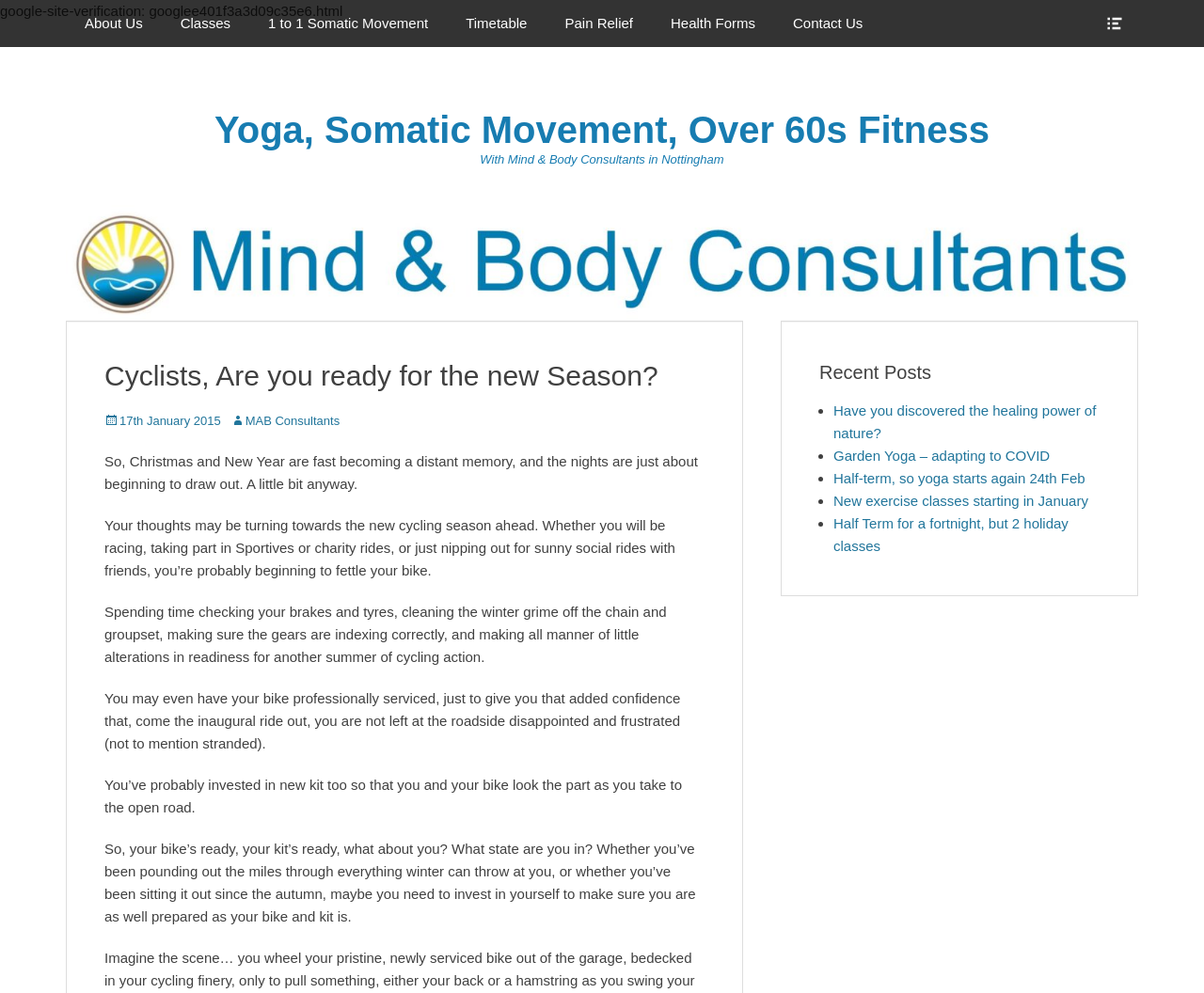Provide the bounding box coordinates for the area that should be clicked to complete the instruction: "Click on the 'Have you discovered the healing power of nature?' link".

[0.692, 0.405, 0.91, 0.444]